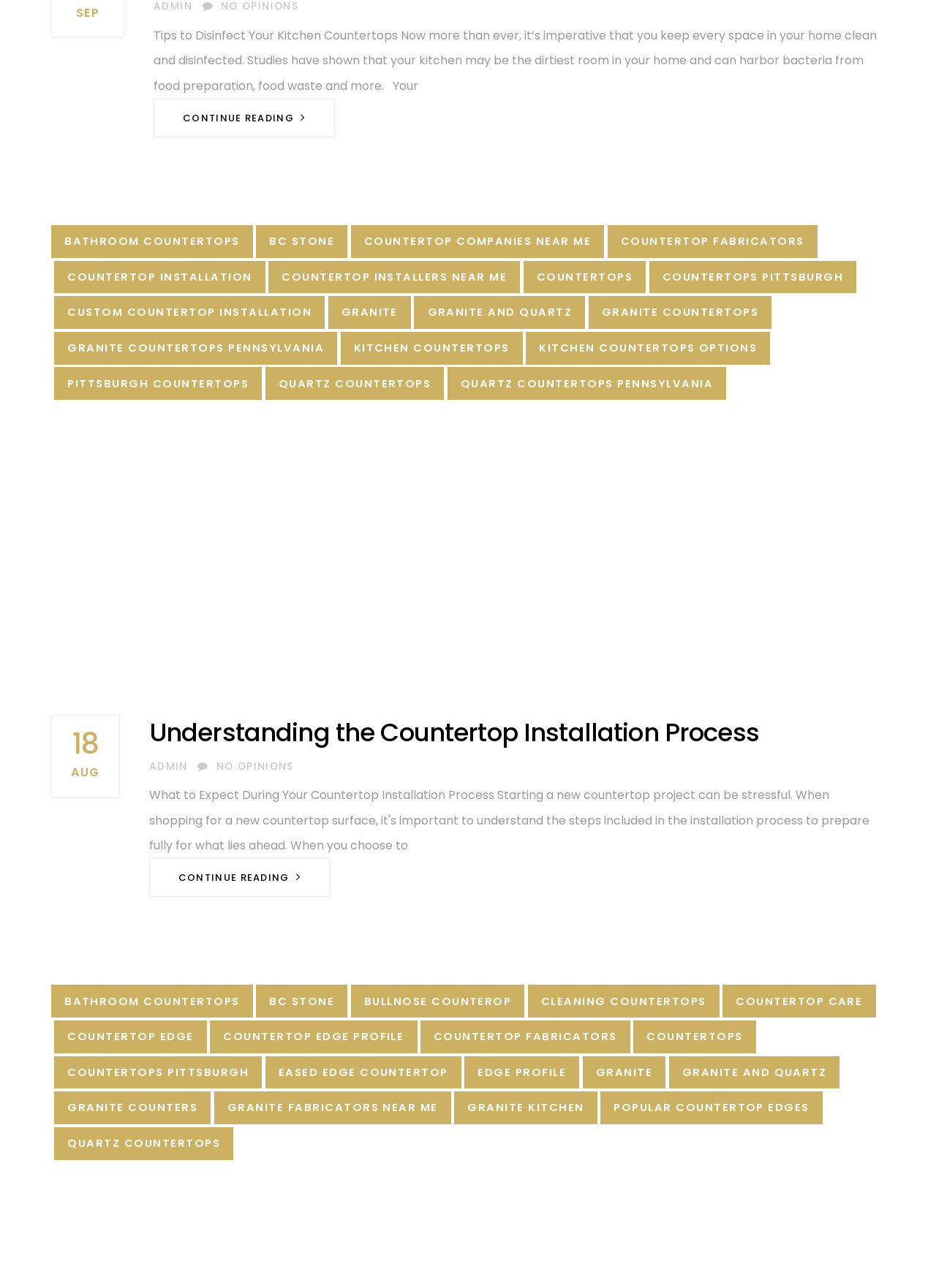Please find the bounding box coordinates of the element that must be clicked to perform the given instruction: "Read the article". The coordinates should be four float numbers from 0 to 1, i.e., [left, top, right, bottom].

[0.055, 0.152, 0.945, 0.697]